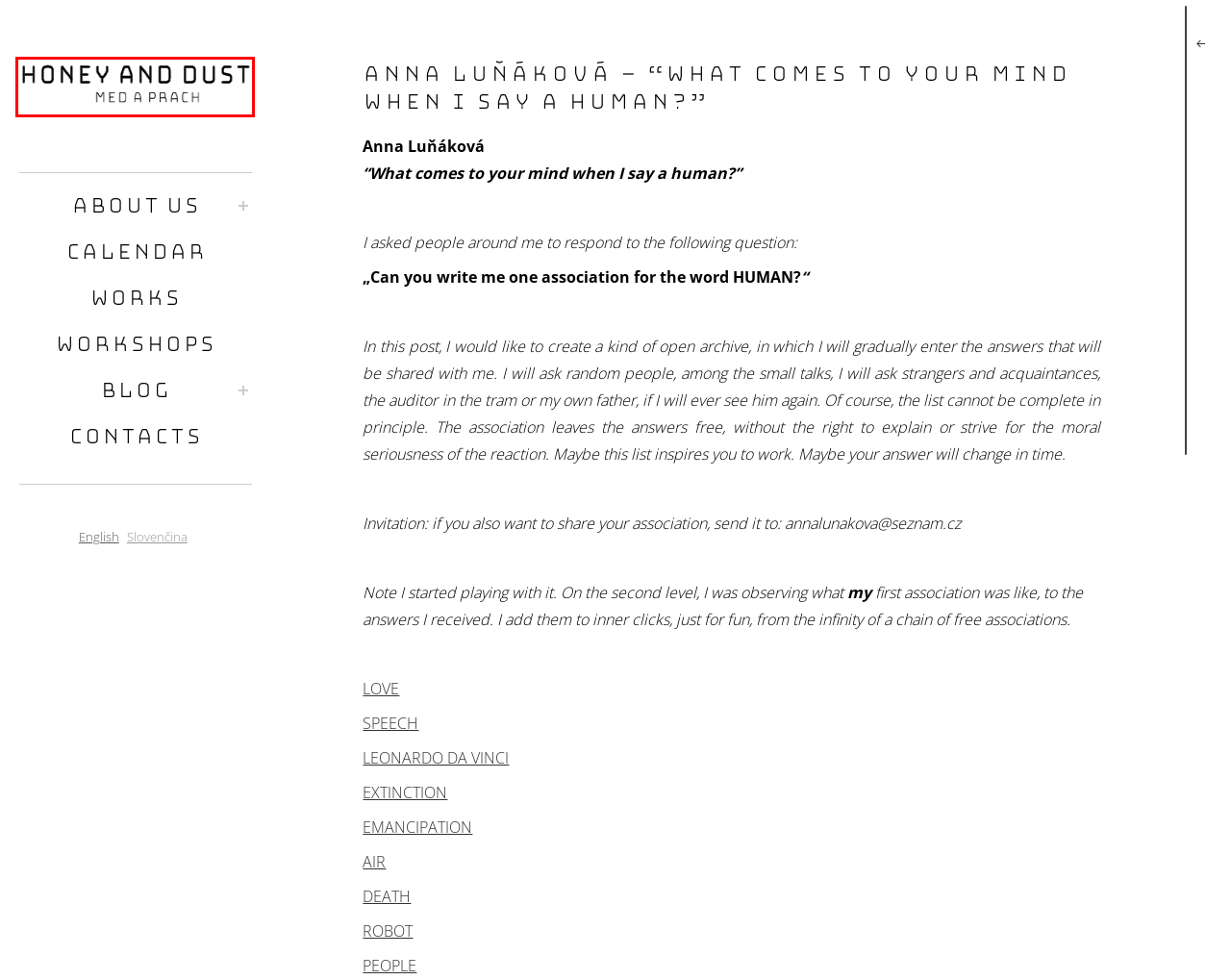Examine the screenshot of a webpage with a red bounding box around a UI element. Your task is to identify the webpage description that best corresponds to the new webpage after clicking the specified element. The given options are:
A. Dinosaurus (2000) | ČSFD.cz
B. Módní evoluce Lady Gaga: Teď jí to sluší nejvíc - Proženy.cz
C. Anna Luňáková - "Co vám přijde na mysl, když se řekne člověk?" - HONEY AND DUST
D. contacts - HONEY AND DUST
E. - HONEY AND DUST
F. calendar - HONEY AND DUST
G. works - HONEY AND DUST
H. workshops - HONEY AND DUST

E